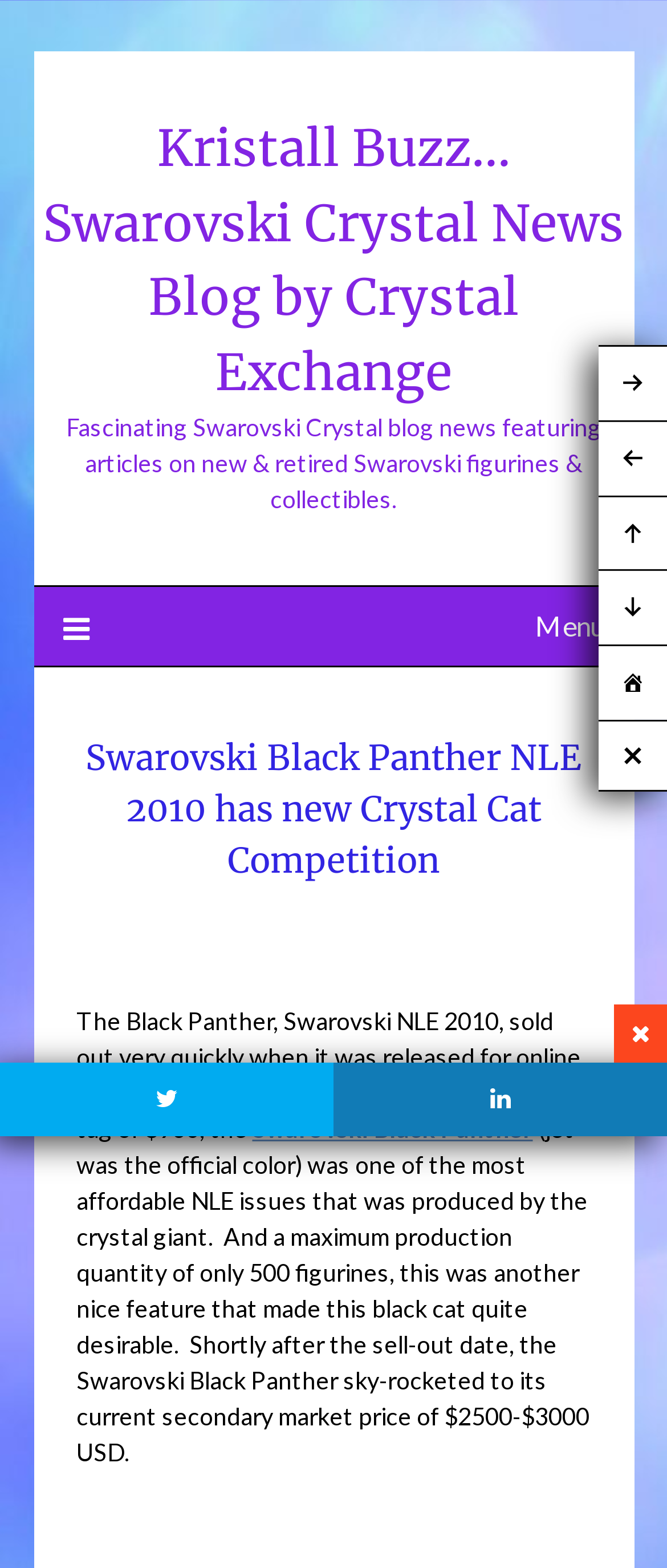Identify the bounding box coordinates of the HTML element based on this description: "More info here »".

None